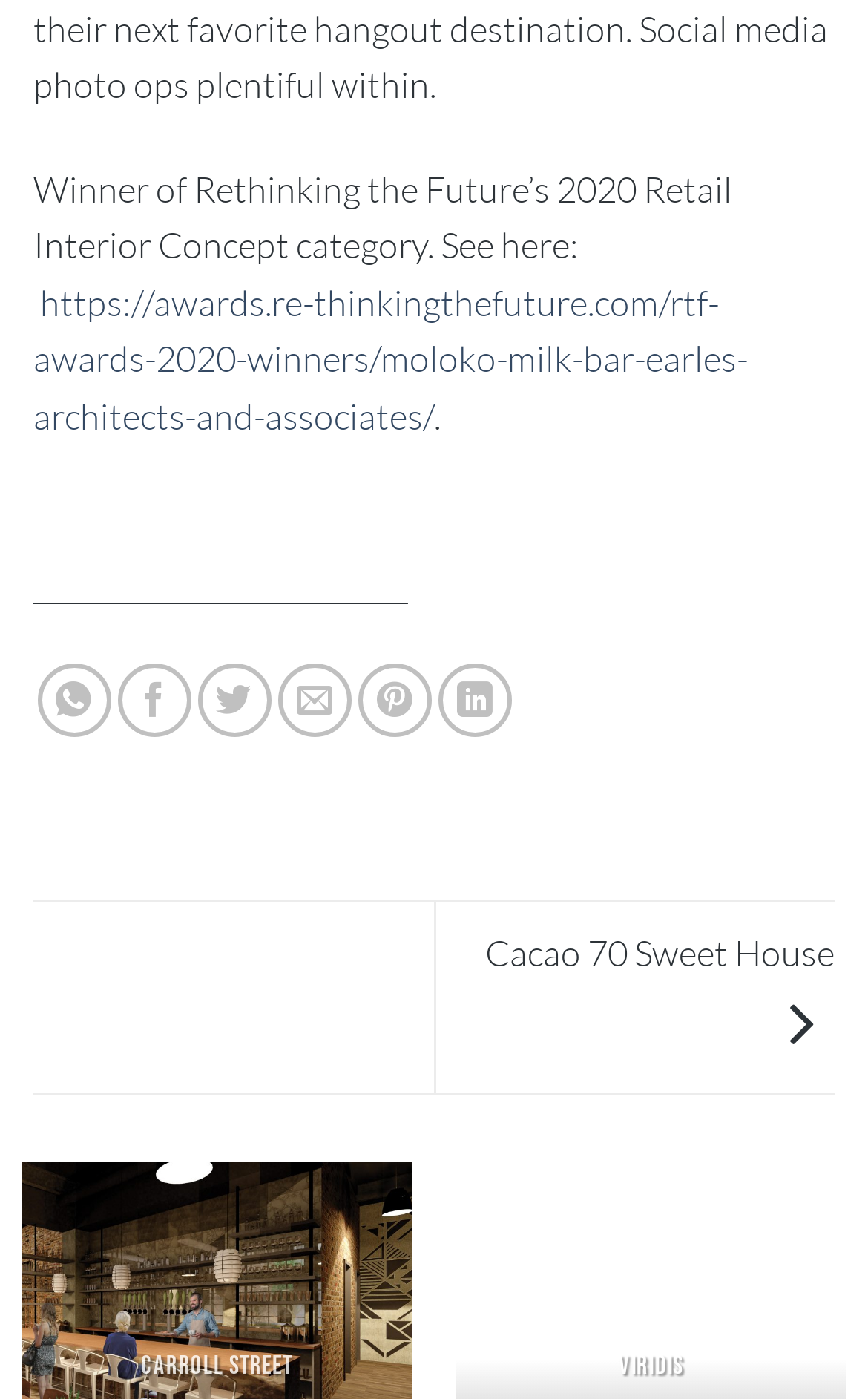Determine the coordinates of the bounding box for the clickable area needed to execute this instruction: "View the 'Complete Information Nyako Trending Video Telegram' article".

None